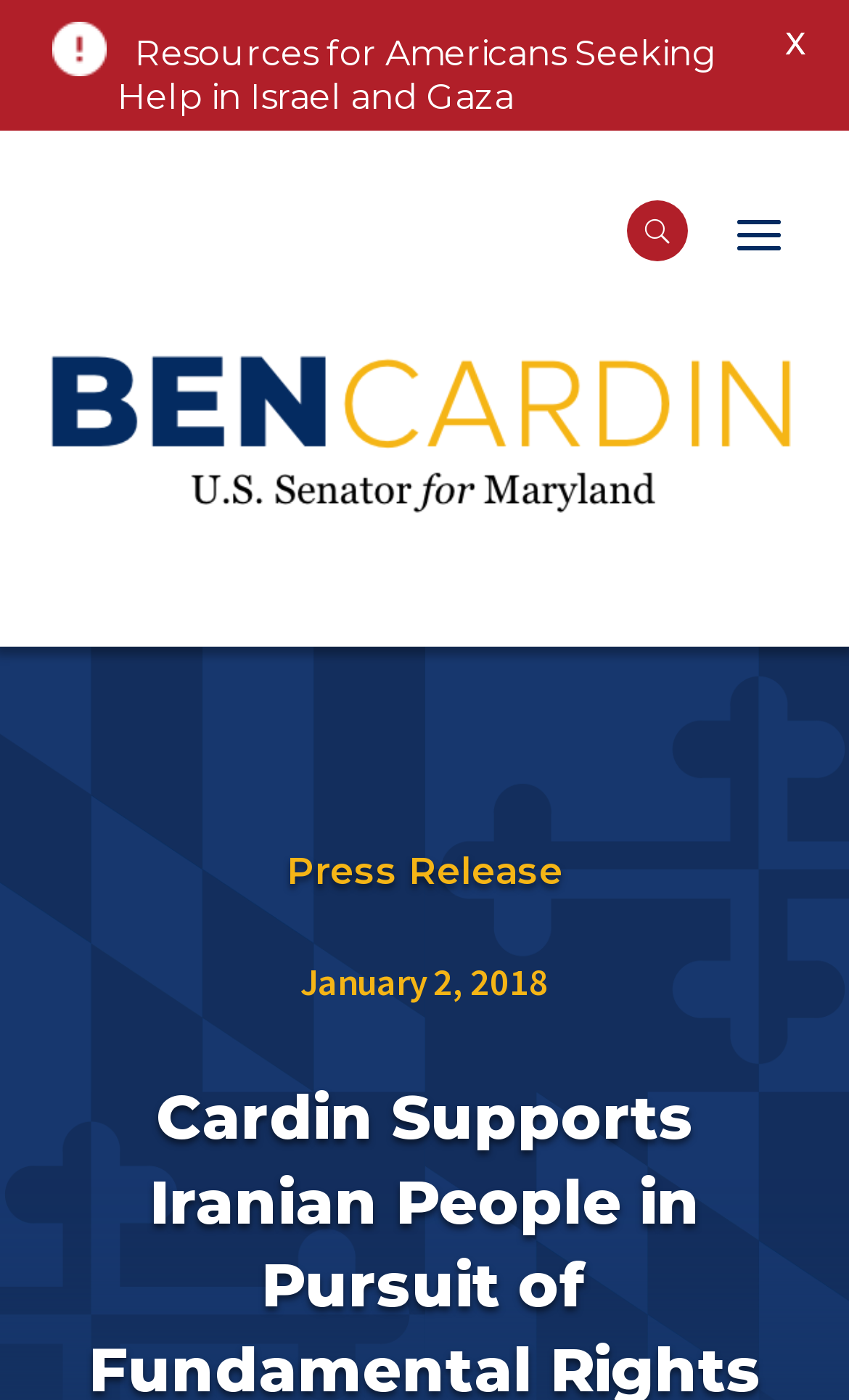What is the date of the press release?
Give a comprehensive and detailed explanation for the question.

I found the date of the press release by looking at the text element with the content 'January 2, 2018' which is located below the 'Press Release' text.